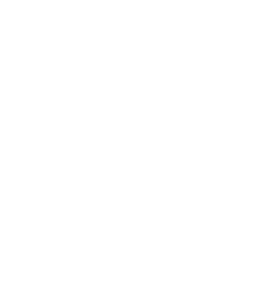Answer the question below with a single word or a brief phrase: 
Where is the Black Waterproof Siren ideal for use?

Outdoor